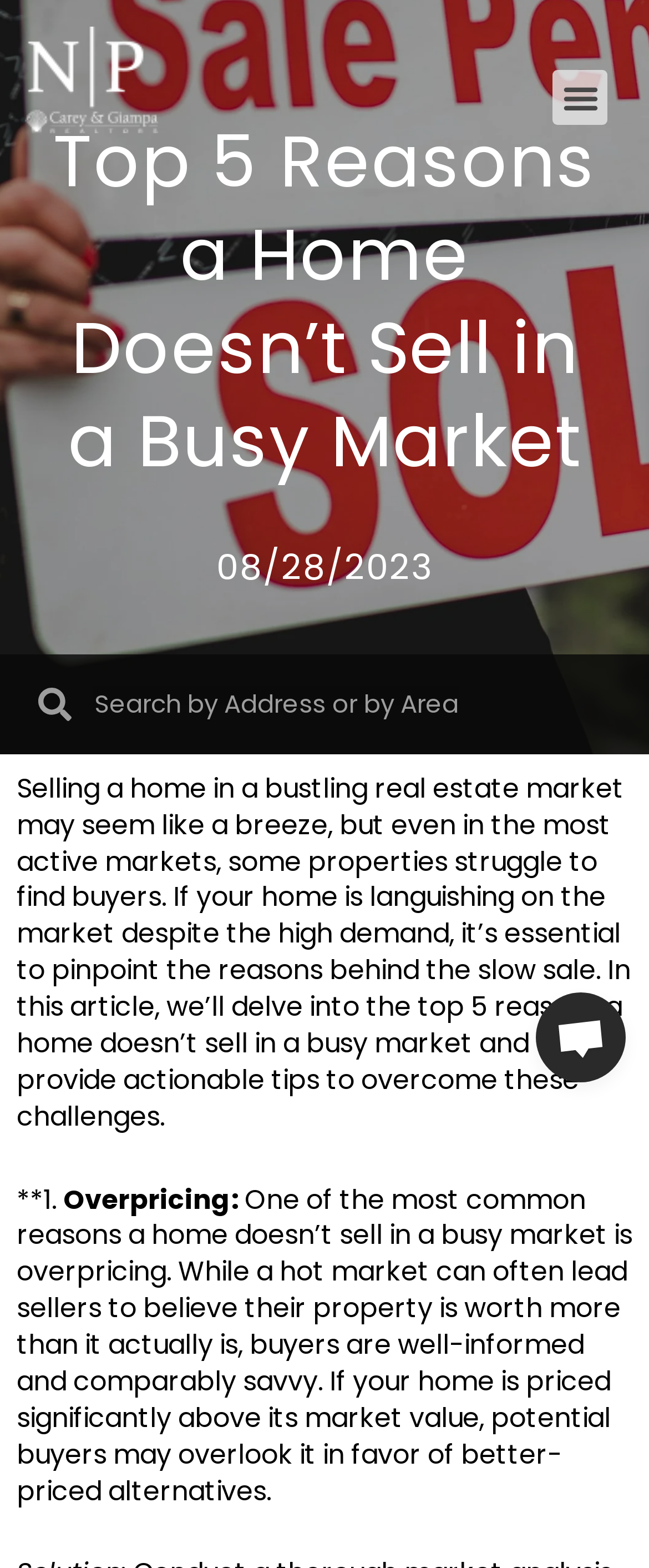Respond with a single word or phrase for the following question: 
What is the position of the chat button?

Bottom right